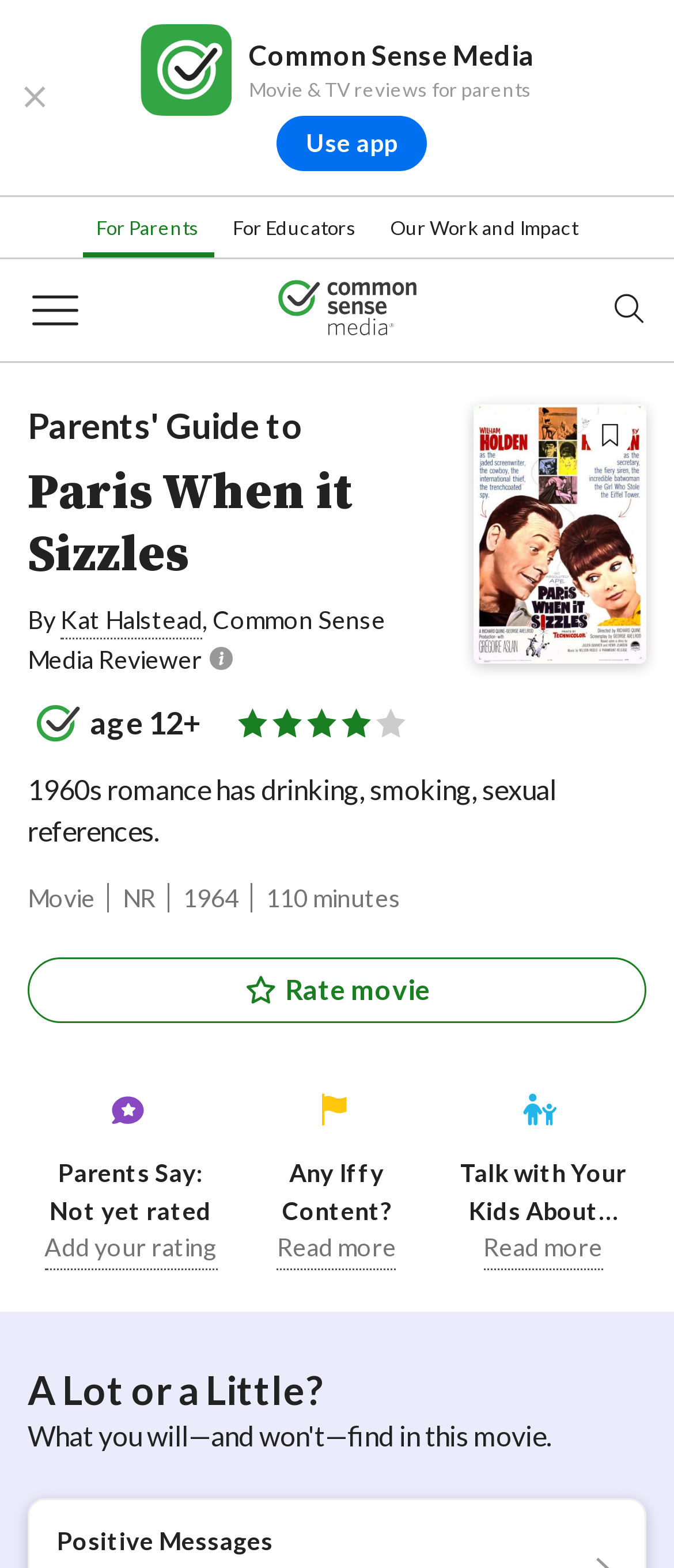Specify the bounding box coordinates of the element's area that should be clicked to execute the given instruction: "Browse by category". The coordinates should be four float numbers between 0 and 1, i.e., [left, top, right, bottom].

[0.059, 0.374, 0.936, 0.402]